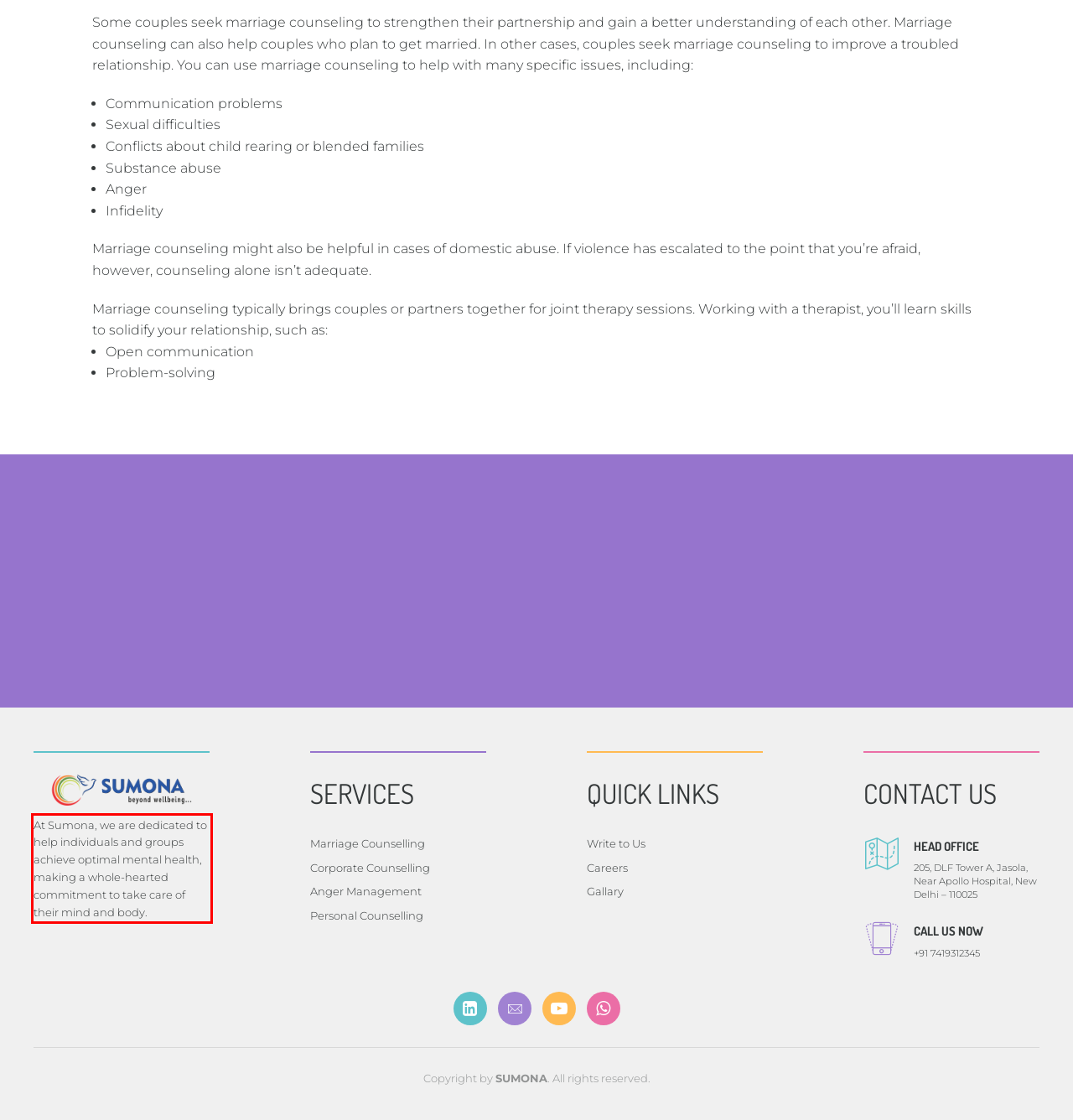Please identify and extract the text from the UI element that is surrounded by a red bounding box in the provided webpage screenshot.

At Sumona, we are dedicated to help individuals and groups achieve optimal mental health, making a whole-hearted commitment to take care of their mind and body.